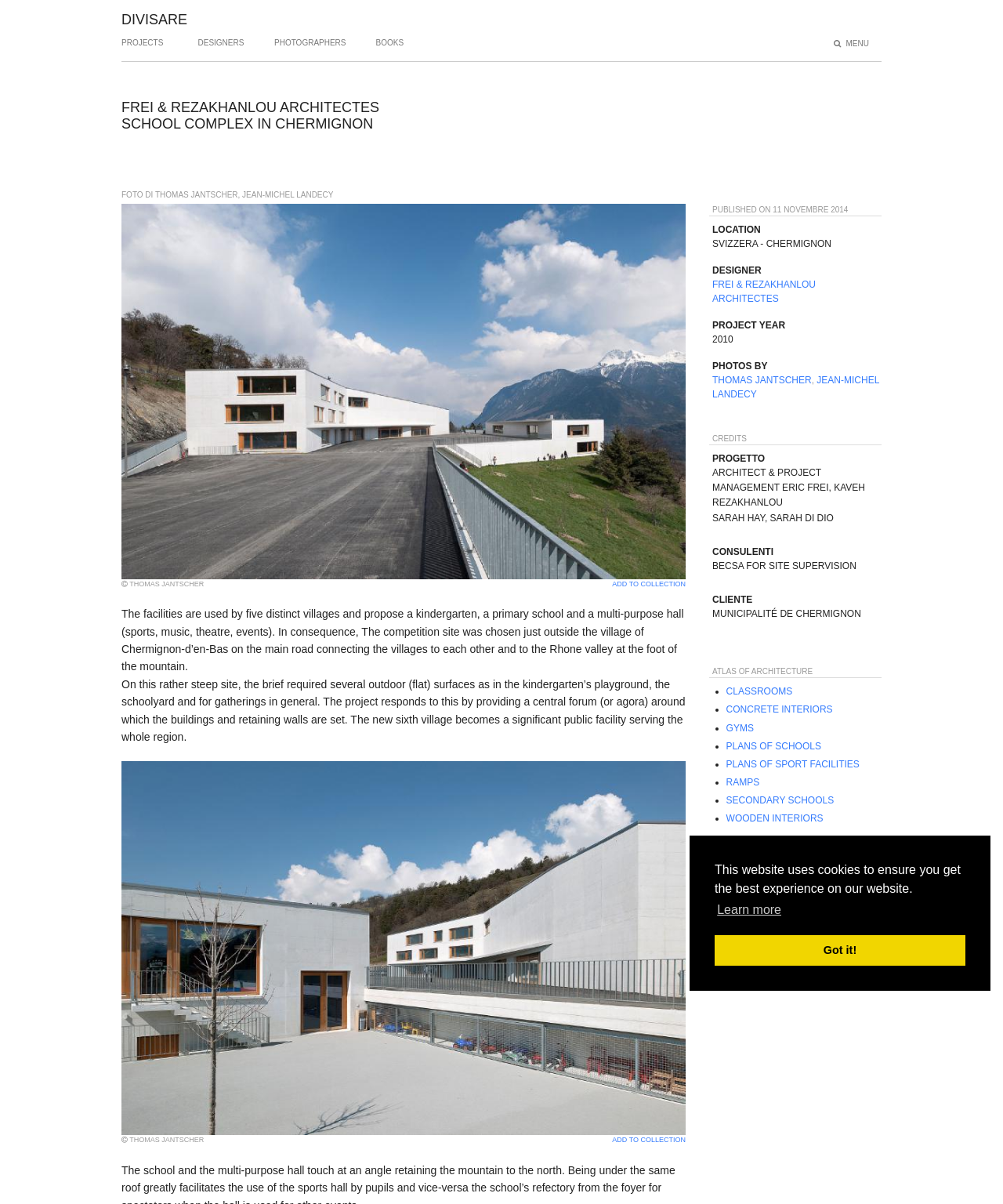Please identify the bounding box coordinates of the element's region that needs to be clicked to fulfill the following instruction: "Learn more about cookies". The bounding box coordinates should consist of four float numbers between 0 and 1, i.e., [left, top, right, bottom].

[0.712, 0.746, 0.781, 0.766]